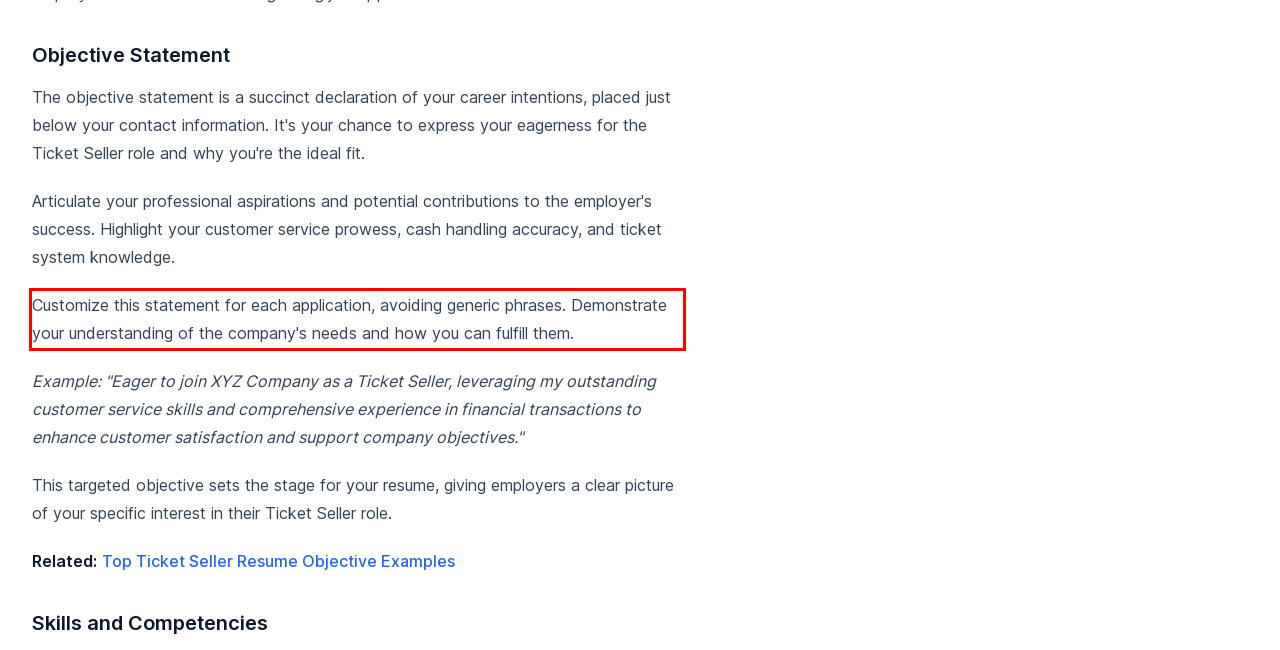You are provided with a screenshot of a webpage that includes a UI element enclosed in a red rectangle. Extract the text content inside this red rectangle.

Customize this statement for each application, avoiding generic phrases. Demonstrate your understanding of the company's needs and how you can fulfill them.